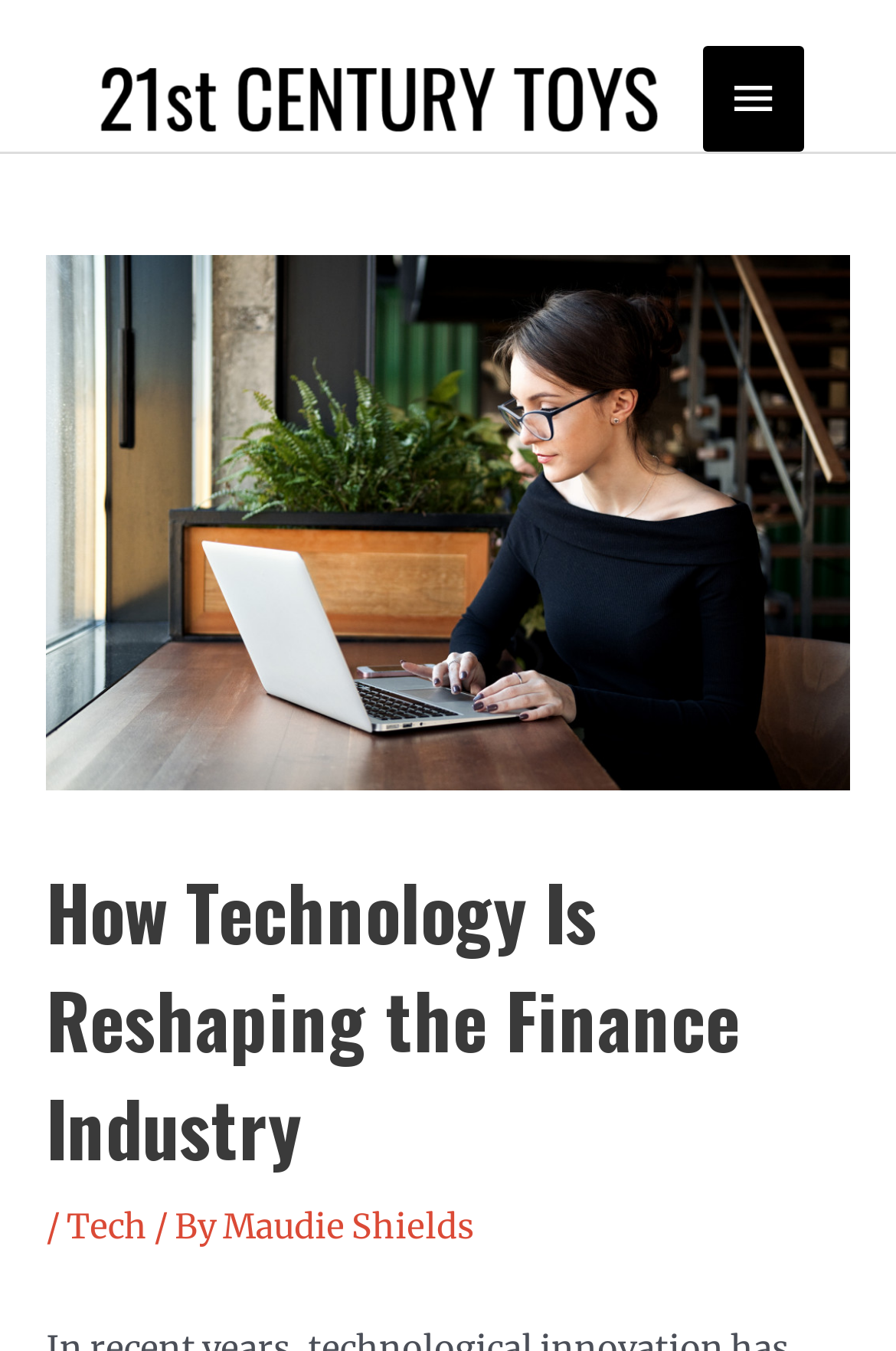Please determine the heading text of this webpage.

How Technology Is Reshaping the Finance Industry